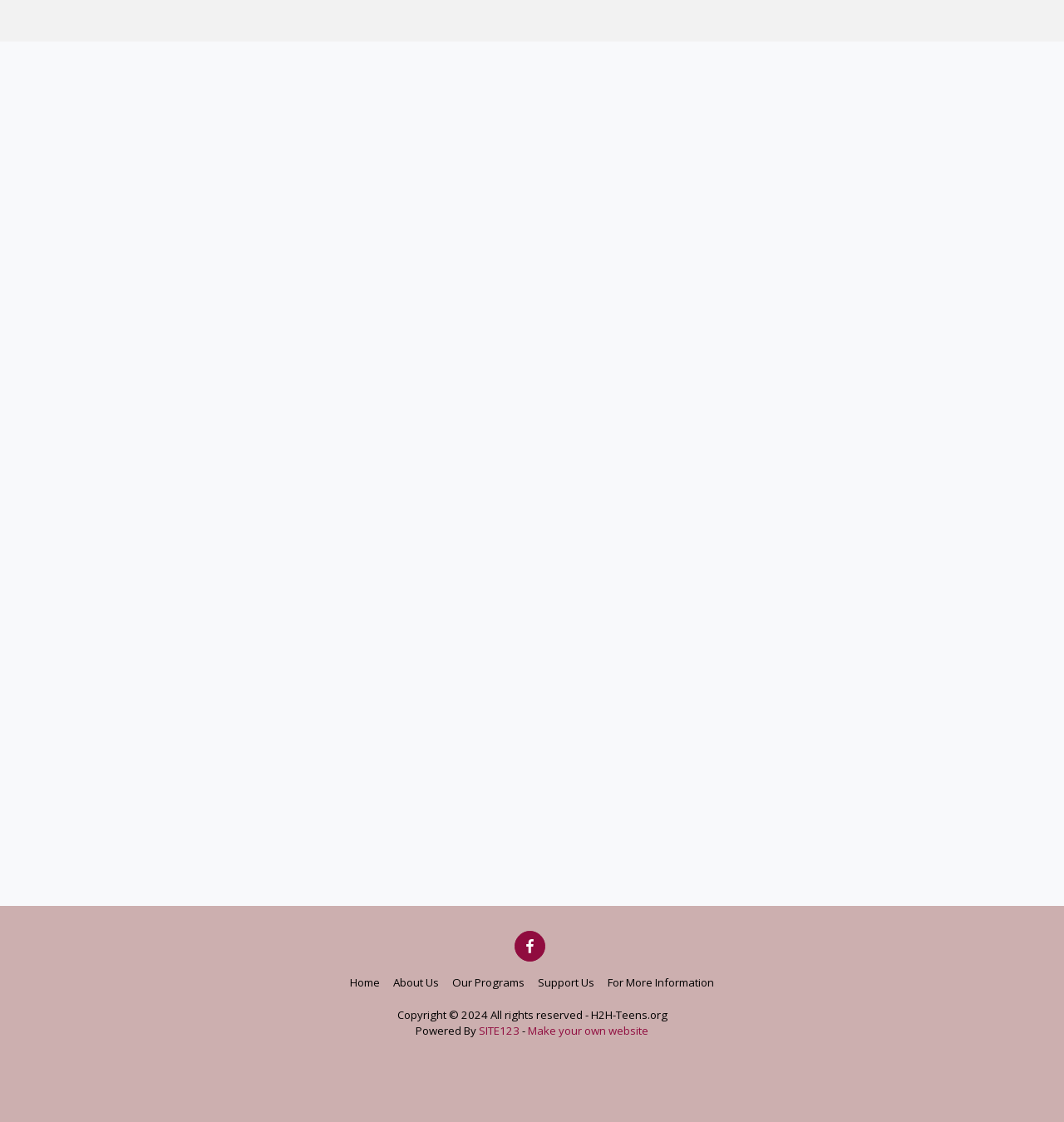Give a concise answer using one word or a phrase to the following question:
What is the purpose of the textboxes?

To contact the organization